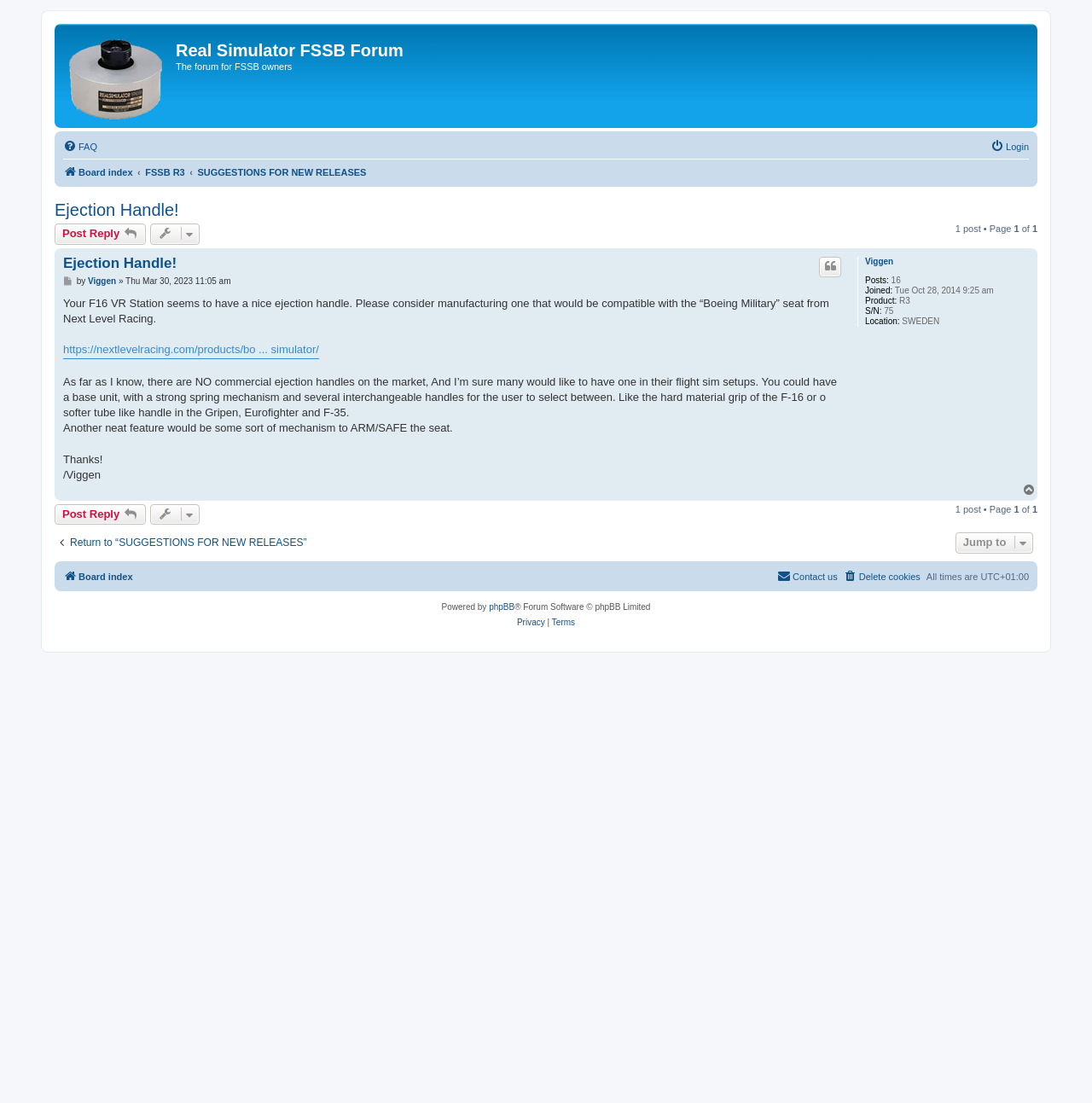What is the time zone used in the forum?
Kindly answer the question with as much detail as you can.

The time zone used in the forum can be found in the generic element with the text 'UTC+1' at the bottom of the webpage.